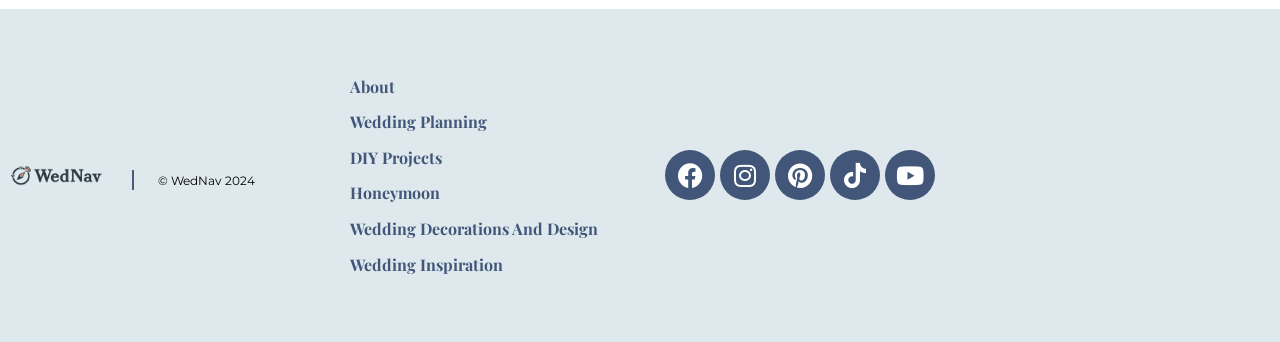Please examine the image and answer the question with a detailed explanation:
What is the position of the image on the page?

The image is located at the top-left corner of the page, as indicated by its bounding box coordinates [0.096, 0.498, 0.112, 0.557], which show that it is positioned near the top and left edges of the page.